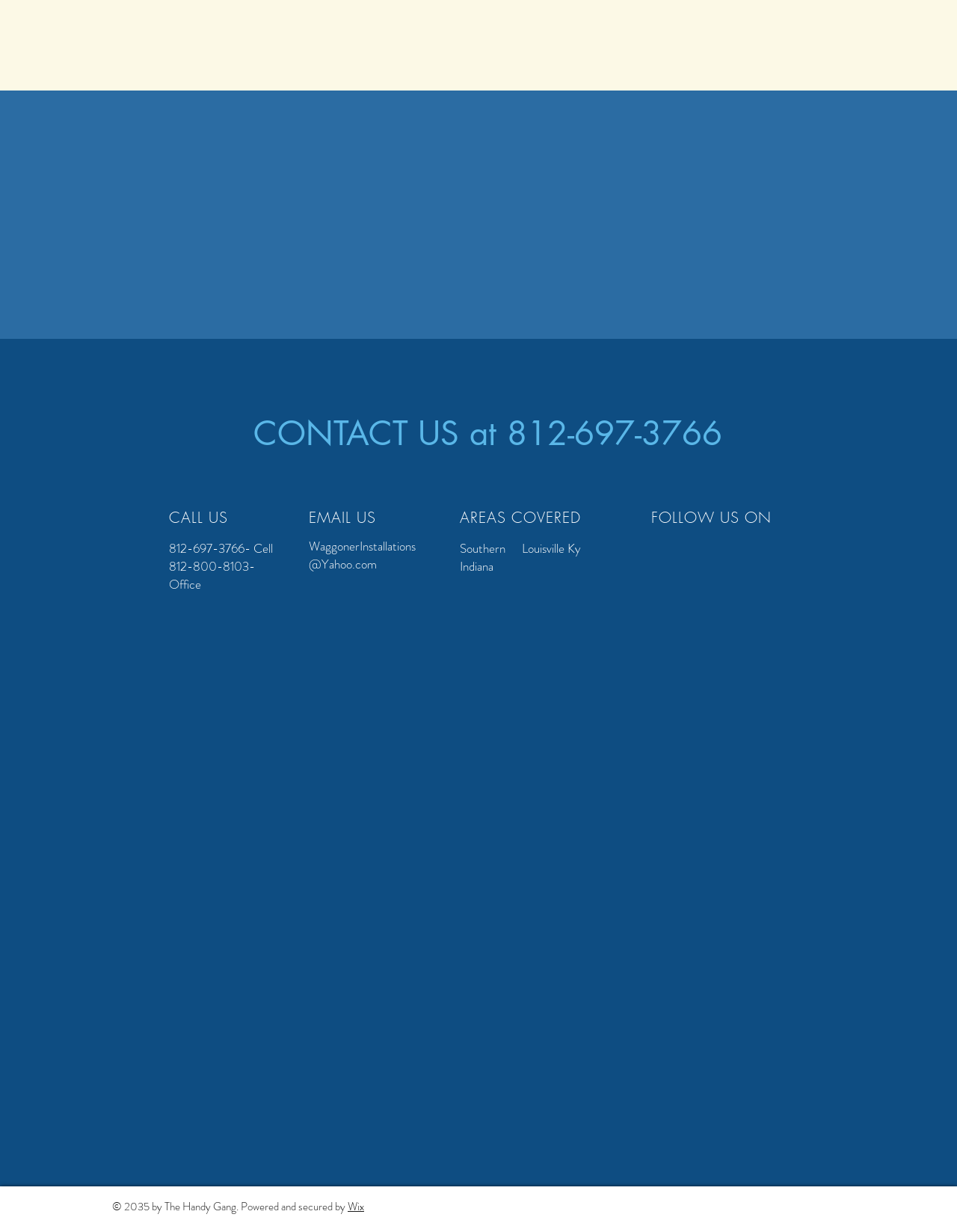Provide a one-word or short-phrase answer to the question:
What region is covered by the service?

Southern Indiana